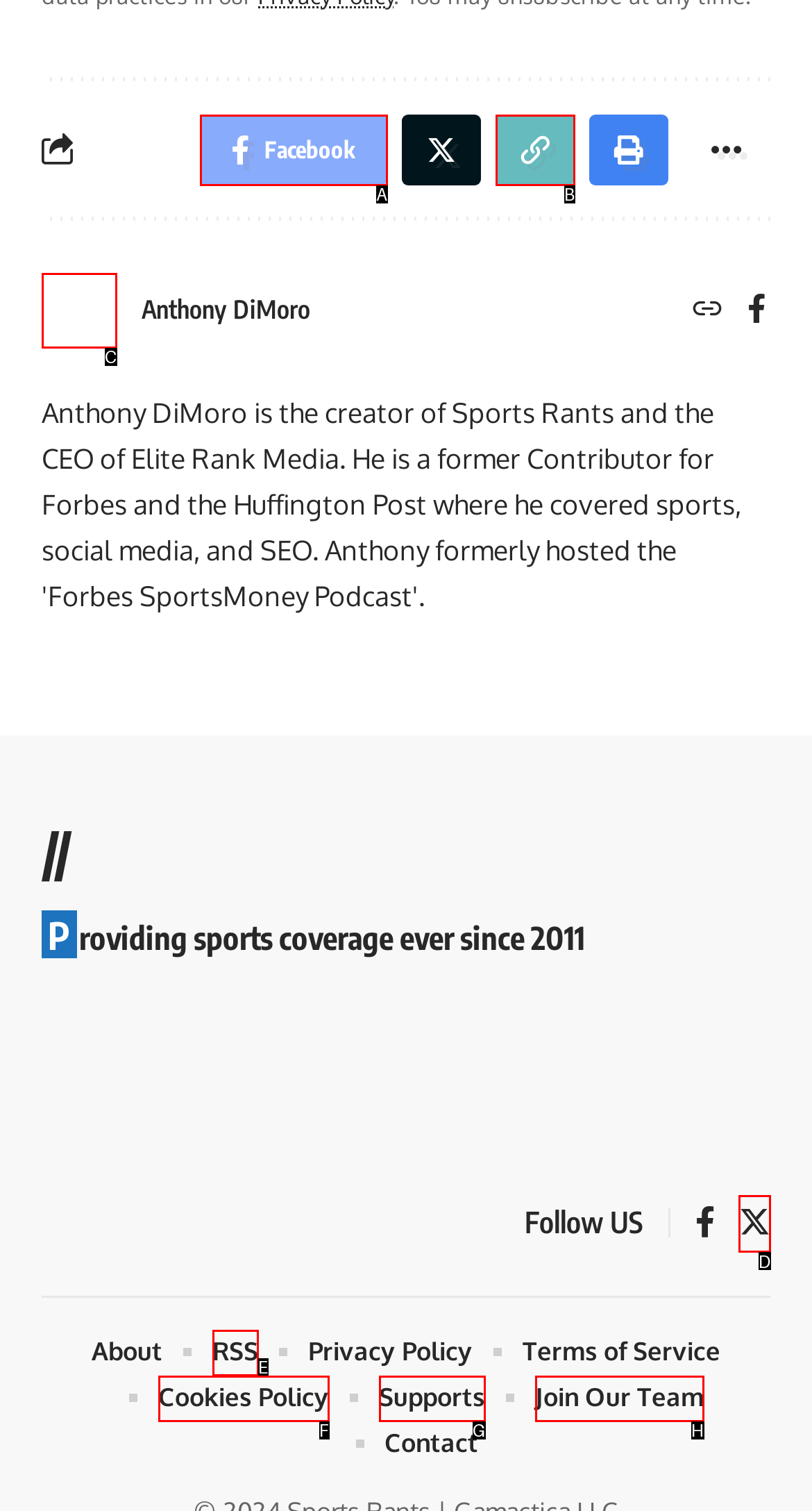For the given instruction: Follow on Twitter, determine which boxed UI element should be clicked. Answer with the letter of the corresponding option directly.

D